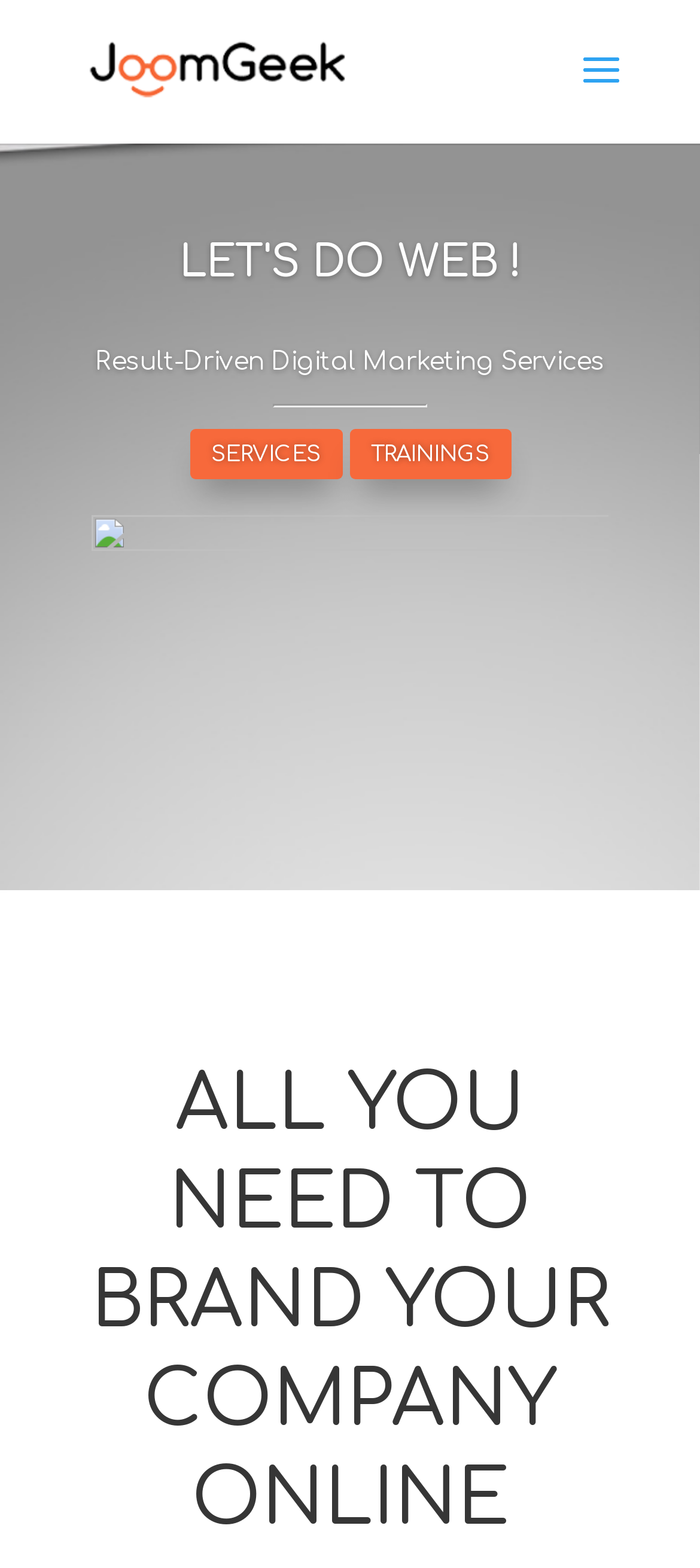What is the name of the company?
Based on the visual content, answer with a single word or a brief phrase.

JoomGeek